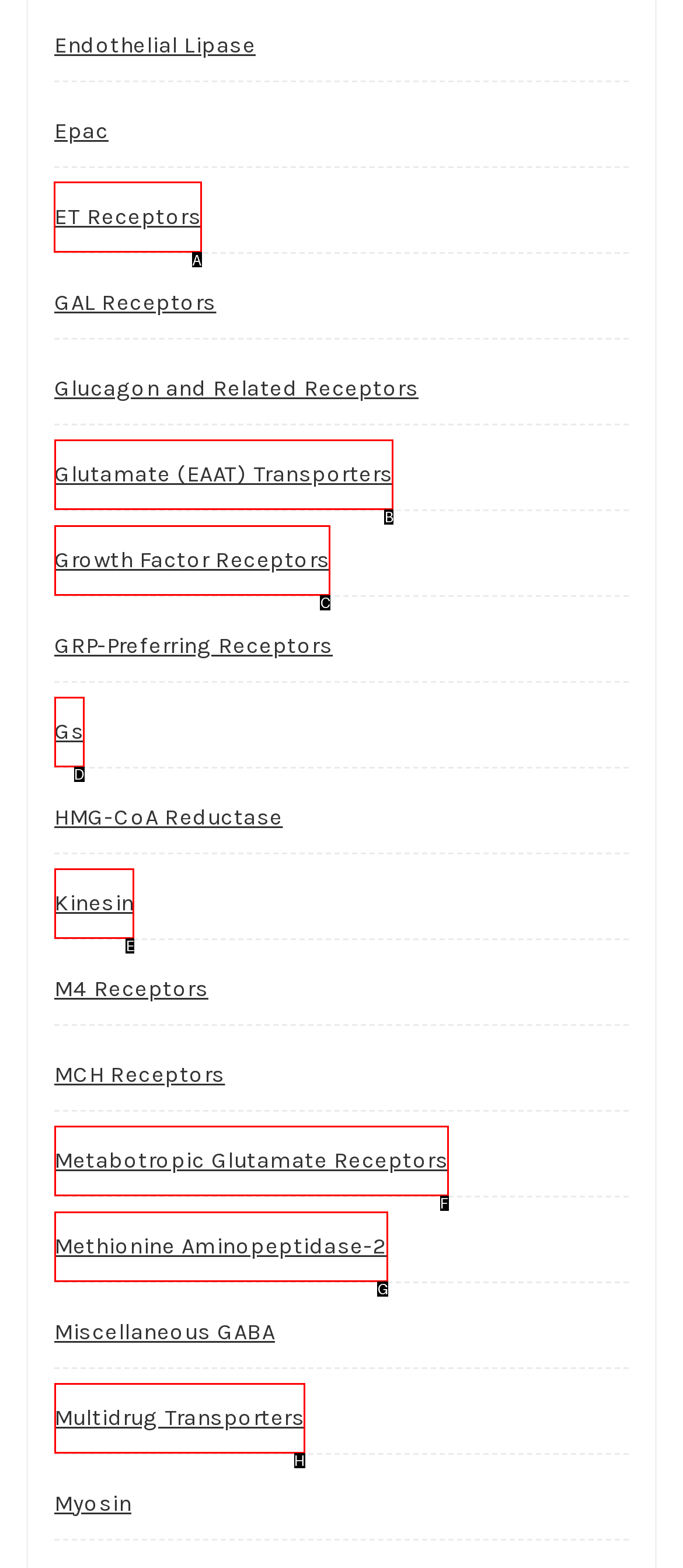Identify the letter of the UI element needed to carry out the task: Check out ET Receptors
Reply with the letter of the chosen option.

A